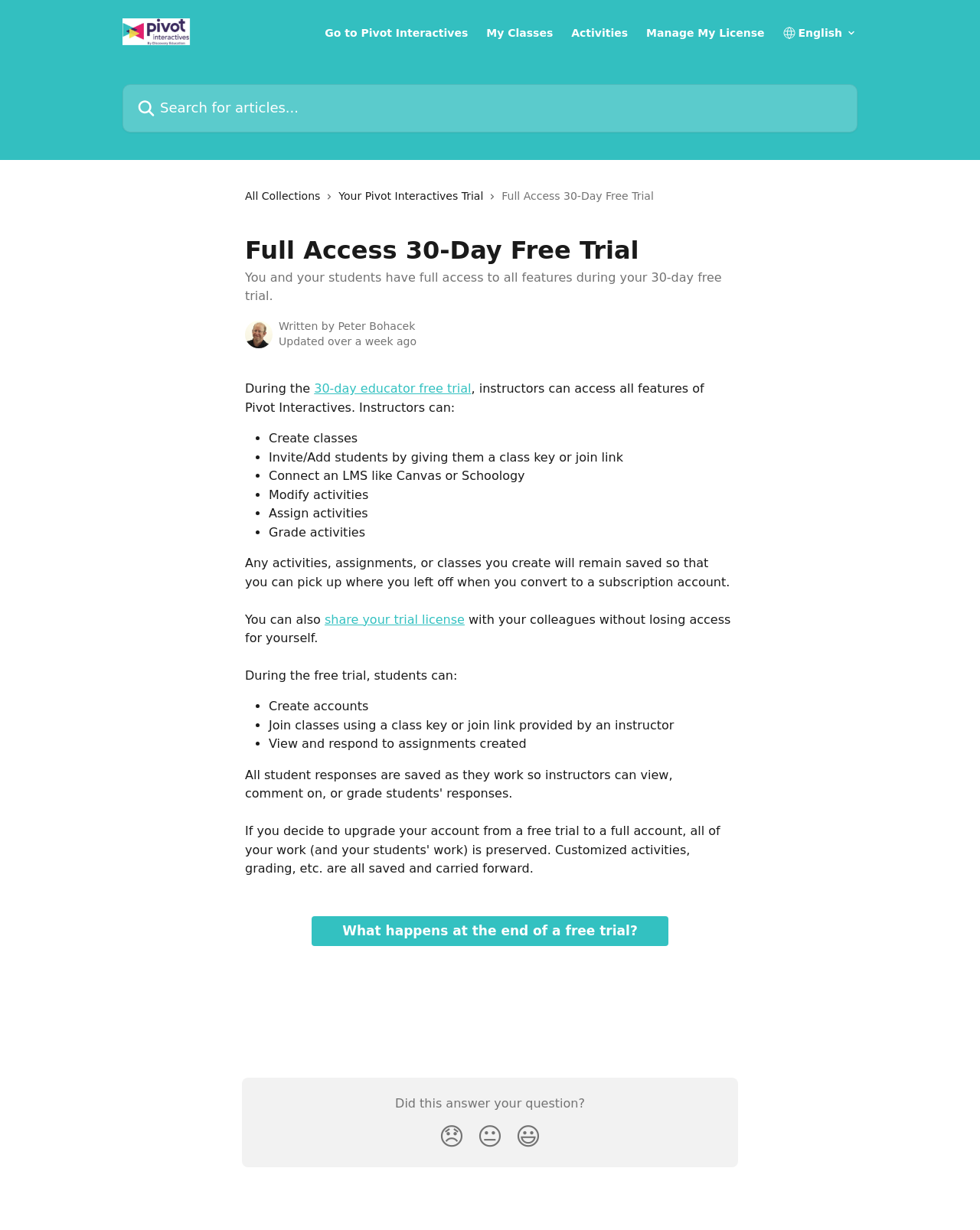Please analyze the image and give a detailed answer to the question:
How many days is the free trial?

I found the answer by reading the text in the webpage, which mentions '30-day free trial' and '30-day educator free trial'.